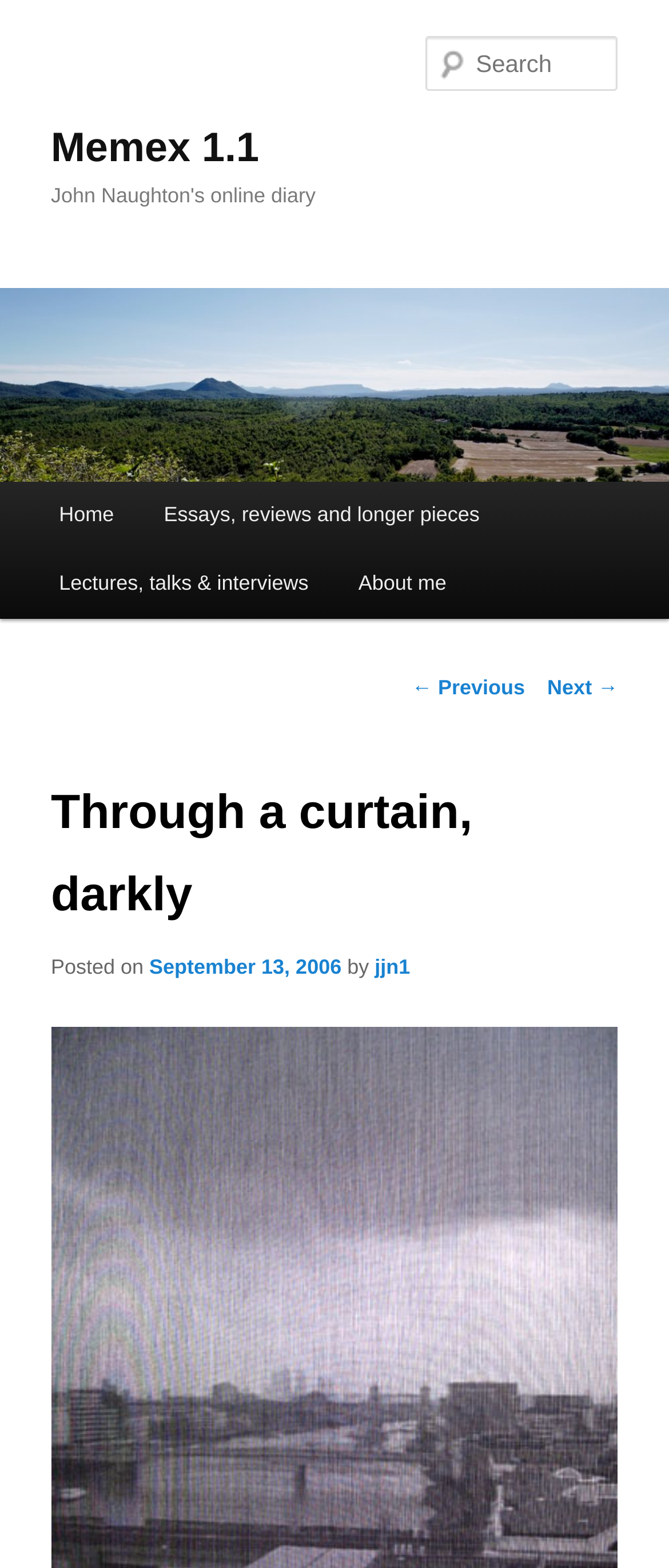Identify the bounding box coordinates of the area you need to click to perform the following instruction: "go to Memex 1.1".

[0.076, 0.08, 0.387, 0.109]